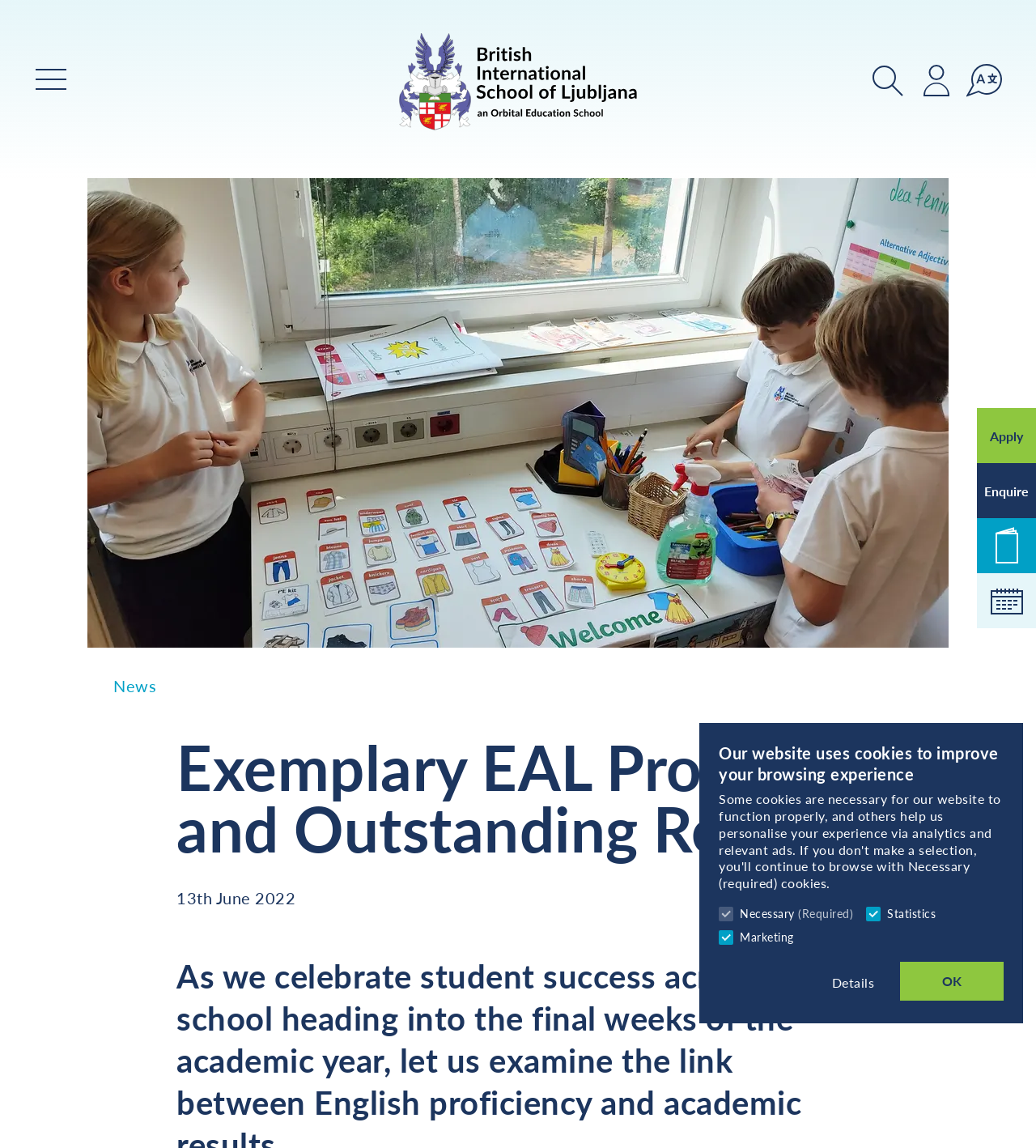What is the purpose of the checkbox 'Necessary (Required)'?
Could you answer the question in a detailed manner, providing as much information as possible?

I inferred the purpose of the checkbox by its label 'Necessary (Required)' and its position in the cookie acceptance section of the webpage.